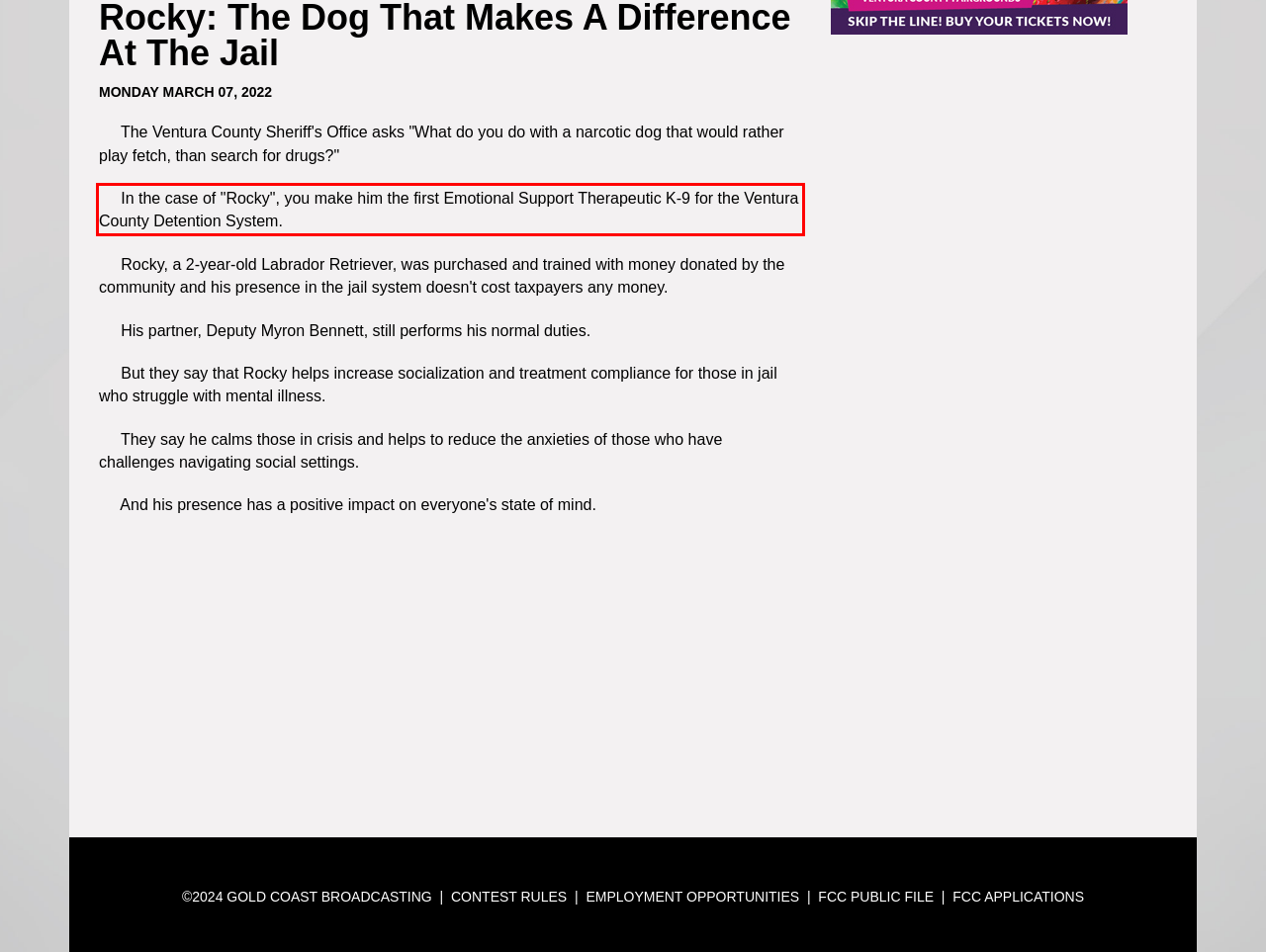Given the screenshot of the webpage, identify the red bounding box, and recognize the text content inside that red bounding box.

In the case of "Rocky", you make him the first Emotional Support Therapeutic K-9 for the Ventura County Detention System.